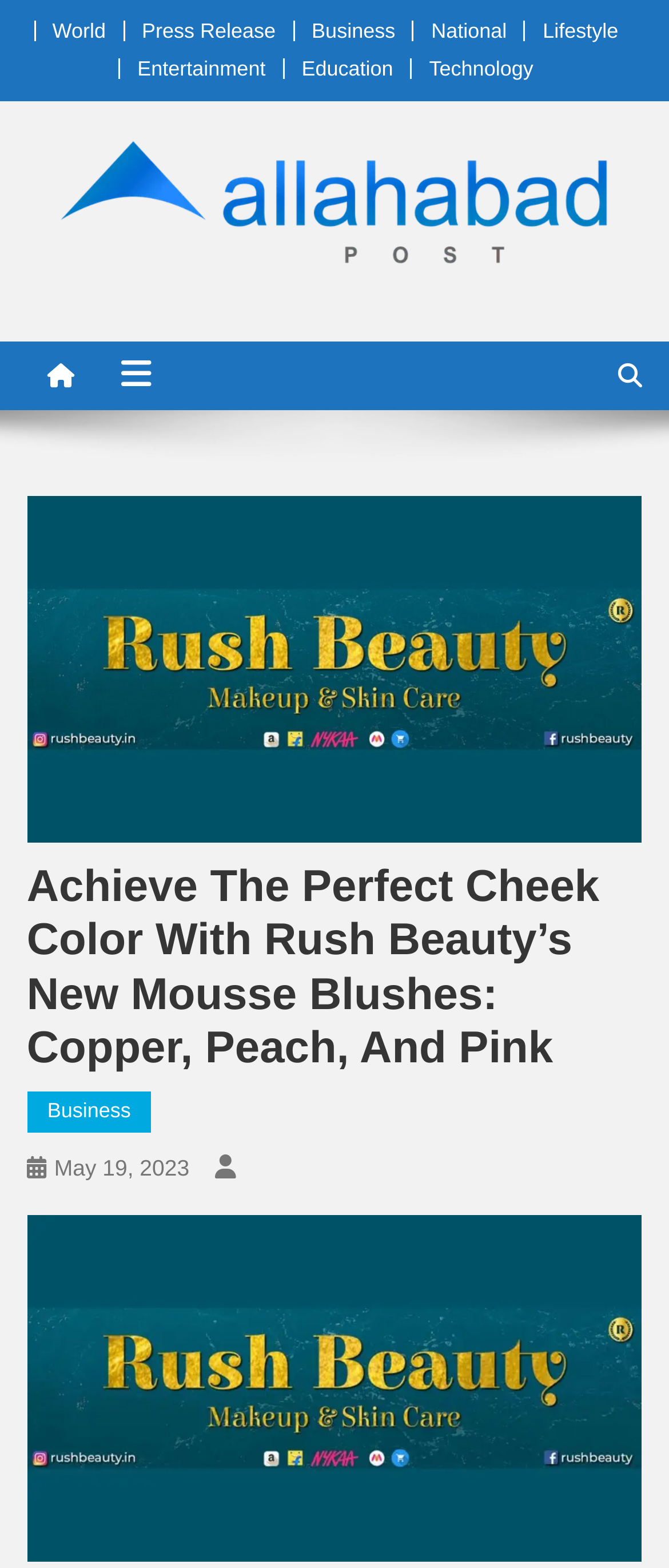Locate the bounding box coordinates of the element that should be clicked to fulfill the instruction: "Read about Business".

[0.466, 0.012, 0.591, 0.027]